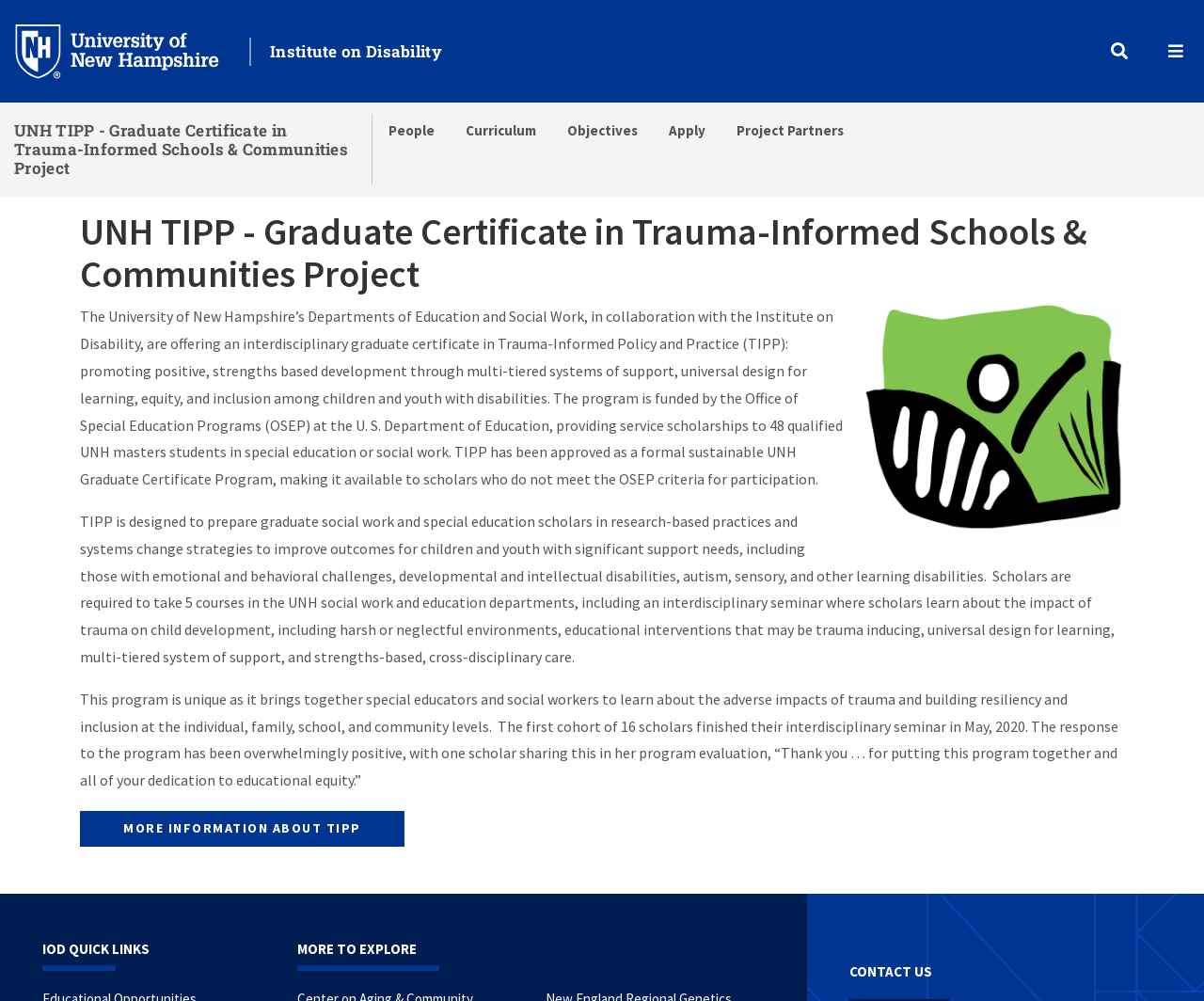Point out the bounding box coordinates of the section to click in order to follow this instruction: "Read more information about TIPP".

[0.066, 0.81, 0.336, 0.845]